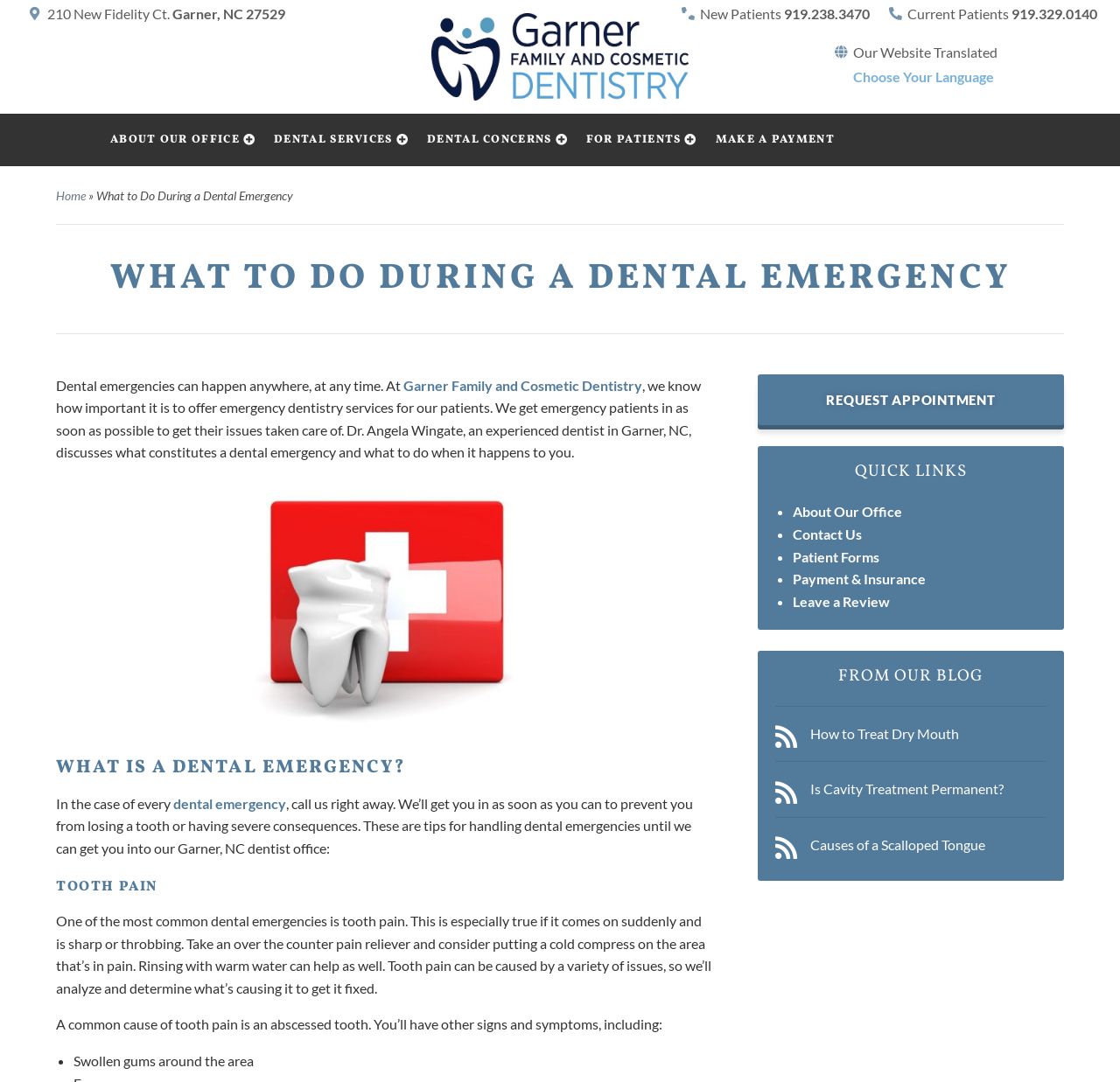Please specify the bounding box coordinates in the format (top-left x, top-left y, bottom-right x, bottom-right y), with values ranging from 0 to 1. Identify the bounding box for the UI component described as follows: Make a Payment

[0.639, 0.122, 0.745, 0.137]